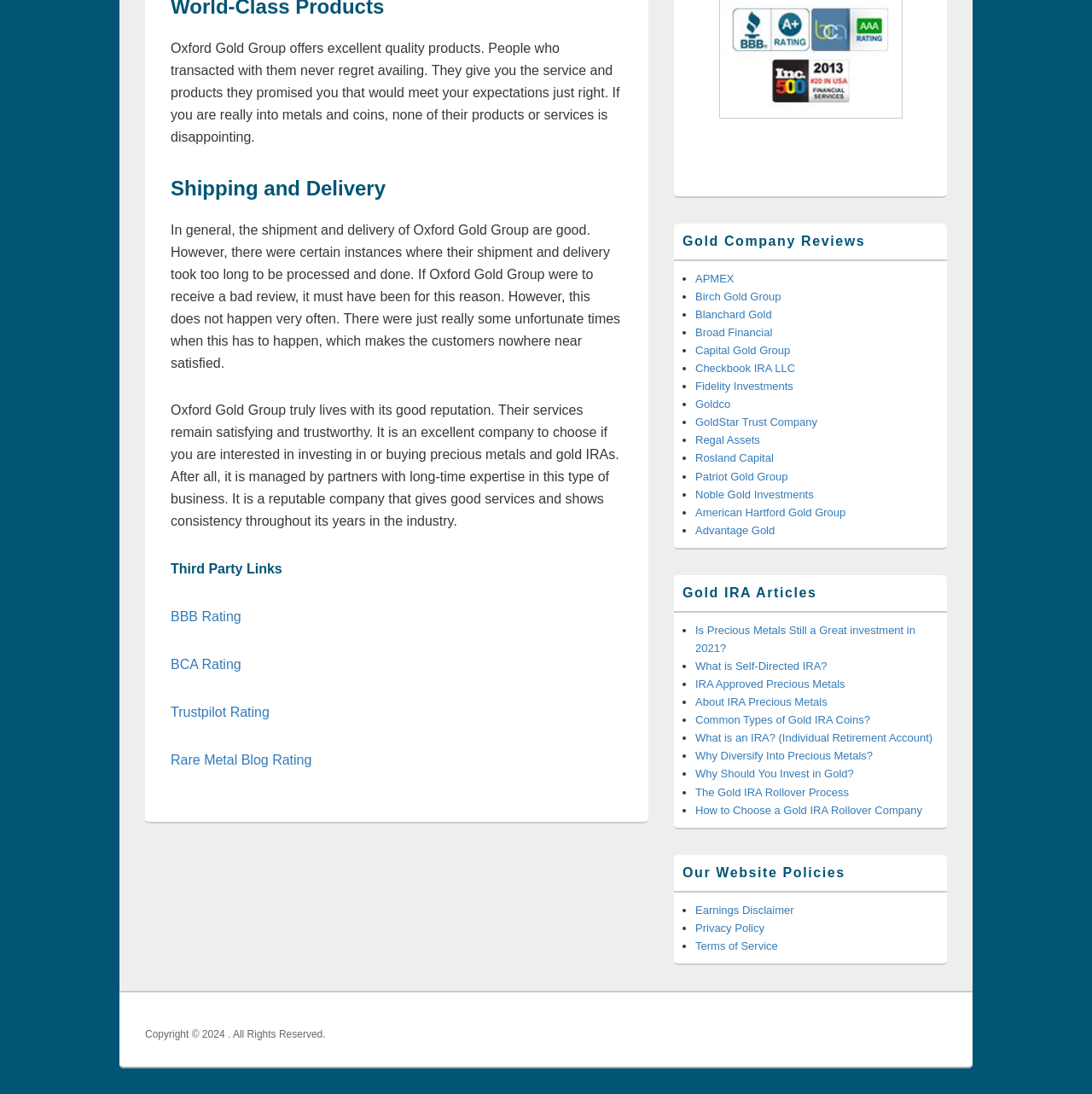What is the copyright year mentioned at the bottom of the page?
Using the image as a reference, deliver a detailed and thorough answer to the question.

At the bottom of the page, there is a copyright notice that says 'Copyright © 2024', which indicates that the copyright year is 2024.